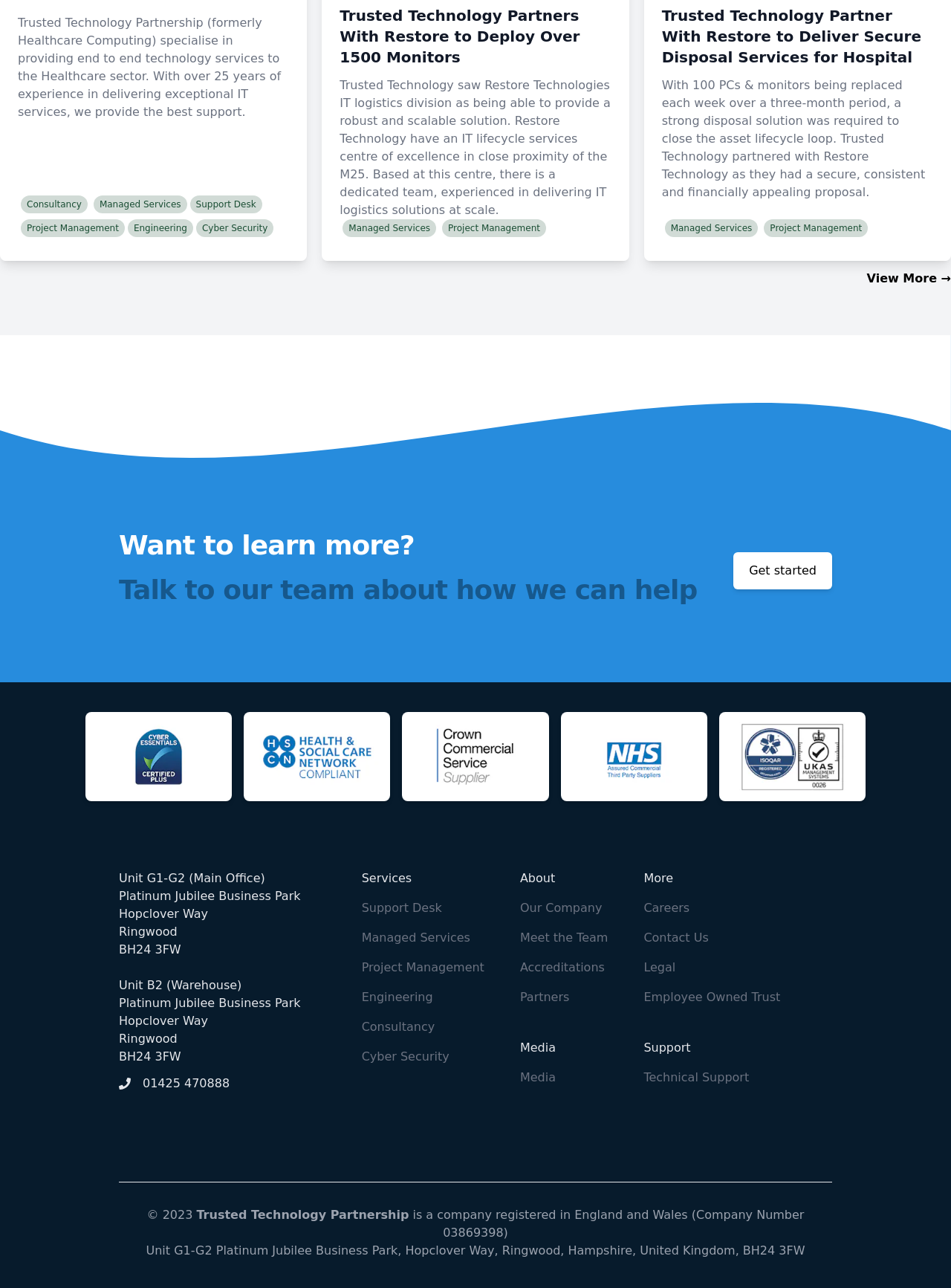What is the company's registered address?
Using the information from the image, answer the question thoroughly.

I found the company's registered address in the static text elements at the bottom of the webpage. The address is Unit G1-G2, Platinum Jubilee Business Park, Hopclover Way, Ringwood, Hampshire, United Kingdom, BH24 3FW.